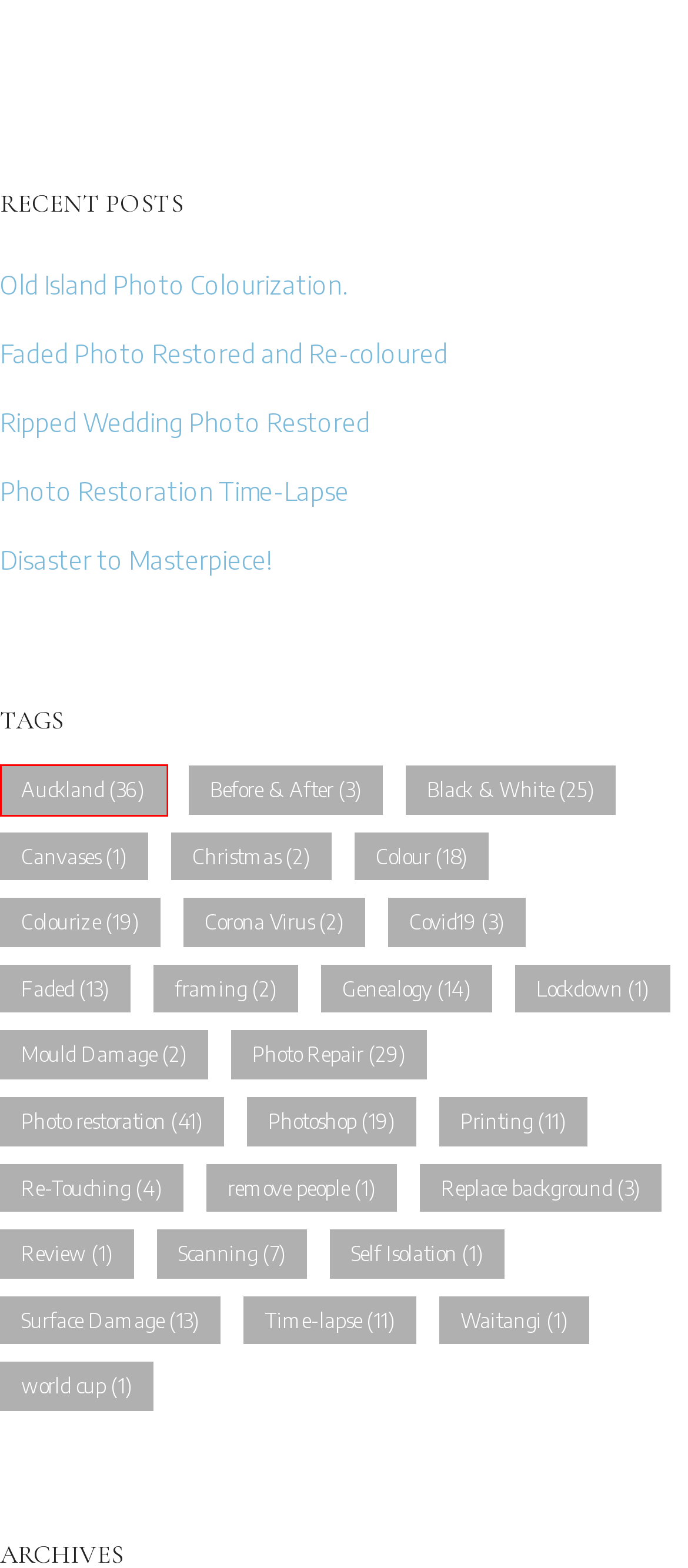Given a screenshot of a webpage with a red bounding box highlighting a UI element, determine which webpage description best matches the new webpage that appears after clicking the highlighted element. Here are the candidates:
A. Christmas - PixelFIX Photo Restoration Auckland NZ
B. Auckland - PixelFIX Photo Restoration Auckland NZ
C. Terms - PixelFIX Photo Restoration Auckland NZ
D. Photo Restoration Time-Lapse - PixelFIX Photo Restoration Auckland NZ
E. Corona Virus - PixelFIX Photo Restoration Auckland NZ
F. Mould Damage - PixelFIX Photo Restoration Auckland NZ
G. Faded Photo Restored and Re-coloured - PixelFIX Photo Restoration Auckland NZ
H. colourized gallery - PixelFIX Photo Restoration Auckland NZ

B